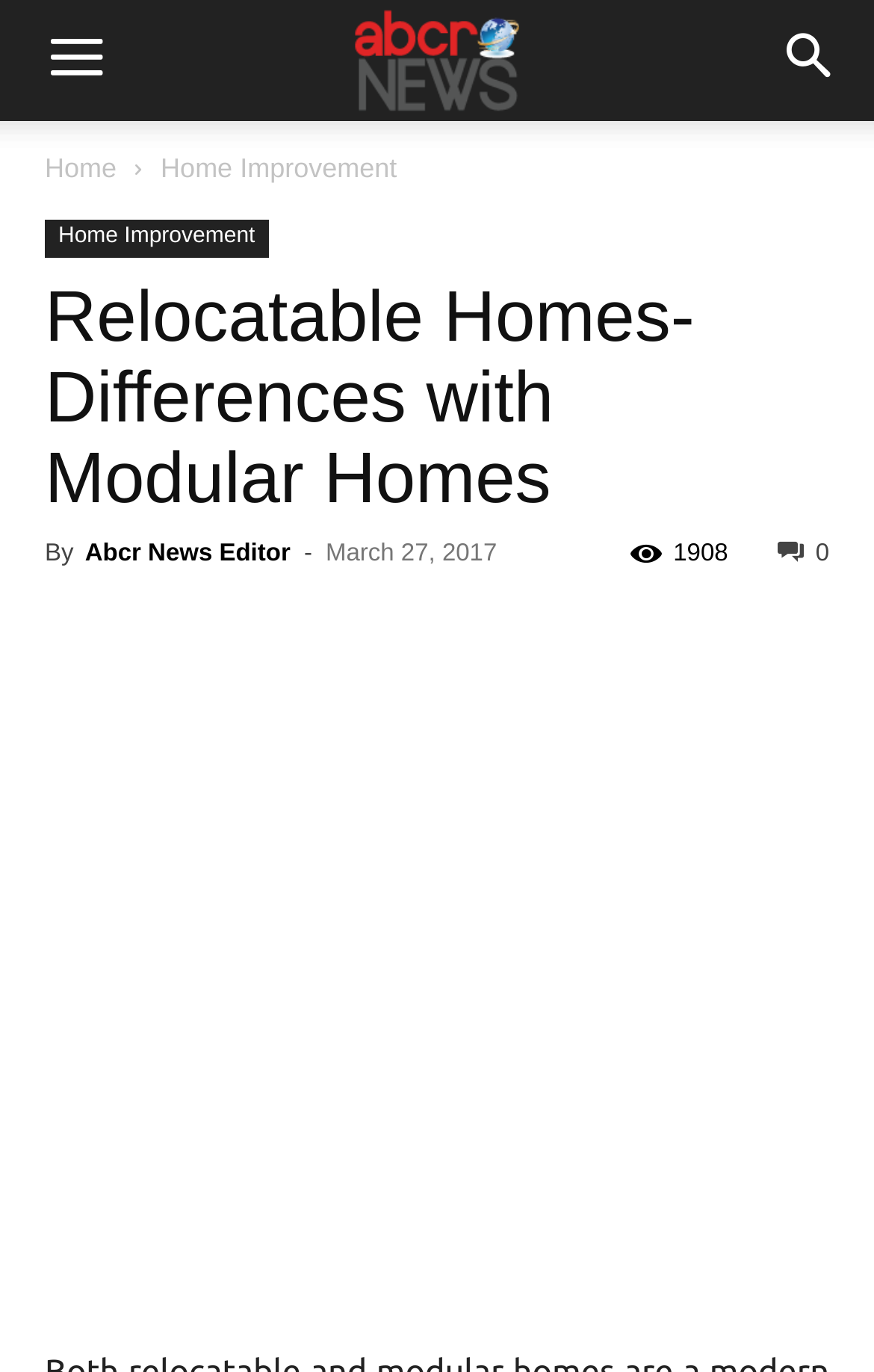How many images are present on the webpage?
Look at the image and respond with a single word or a short phrase.

1